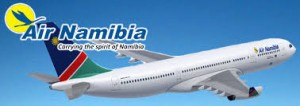Answer briefly with one word or phrase:
What is written above the plane in the image?

Air Namibia